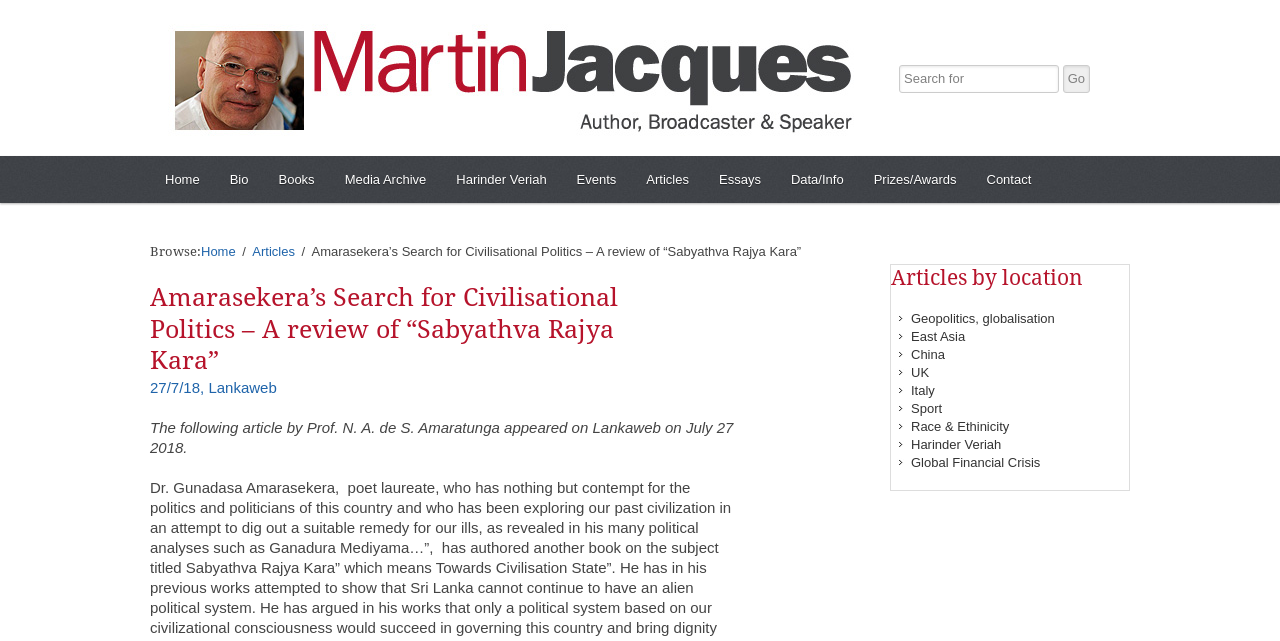Find the bounding box coordinates of the element I should click to carry out the following instruction: "Go to the home page".

[0.117, 0.243, 0.168, 0.317]